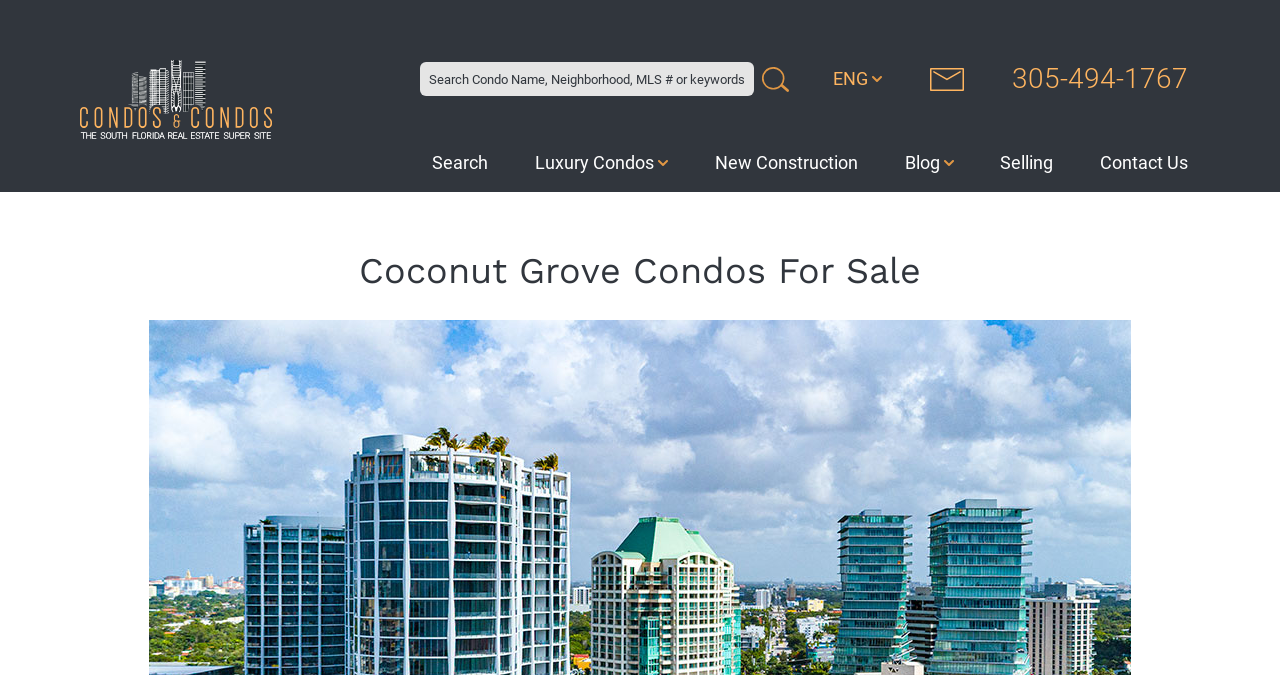Please mark the clickable region by giving the bounding box coordinates needed to complete this instruction: "Explore the 'About Ed Poll' section".

None